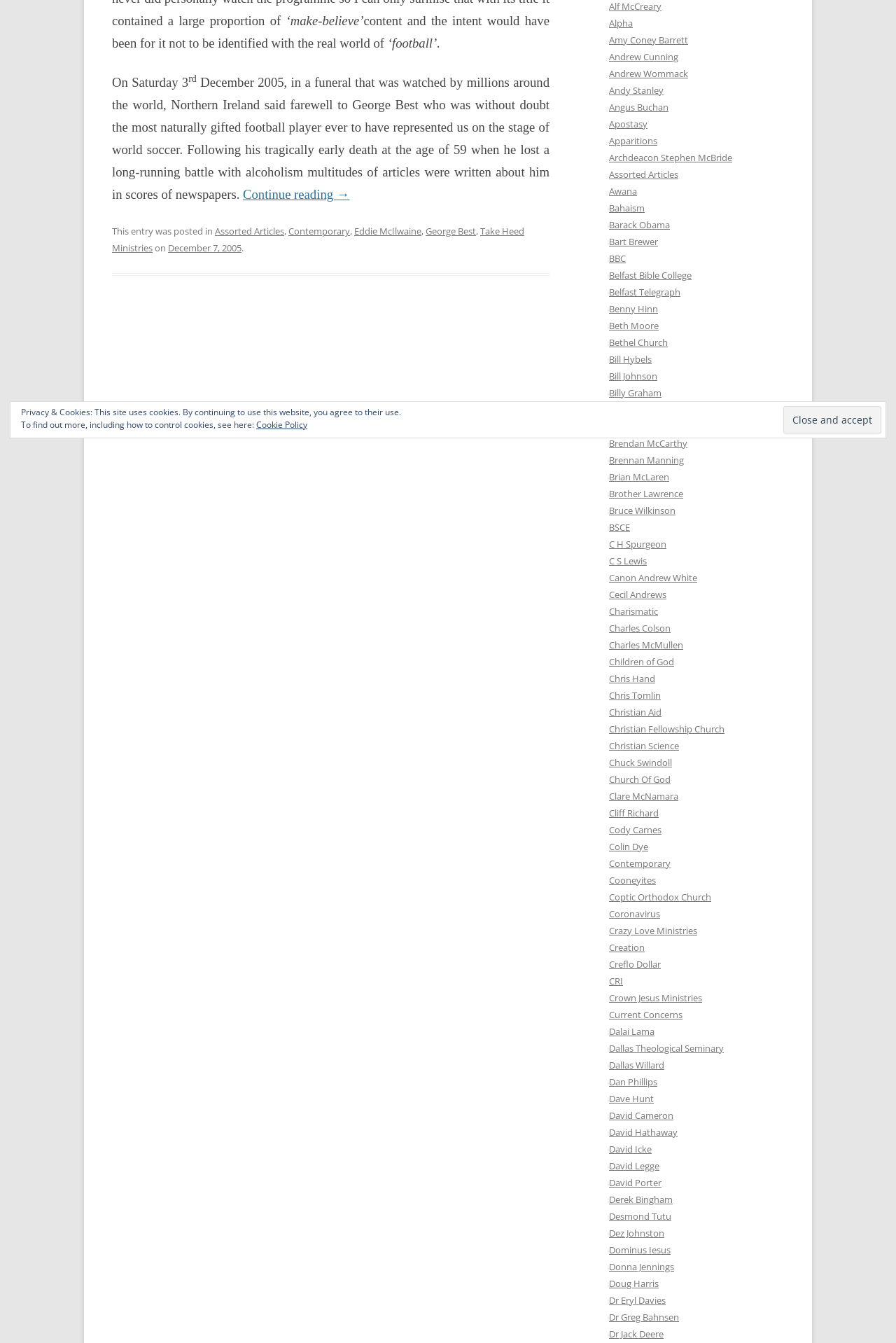For the following element description, predict the bounding box coordinates in the format (top-left x, top-left y, bottom-right x, bottom-right y). All values should be floating point numbers between 0 and 1. Description: Chuck Swindoll

[0.68, 0.563, 0.75, 0.573]